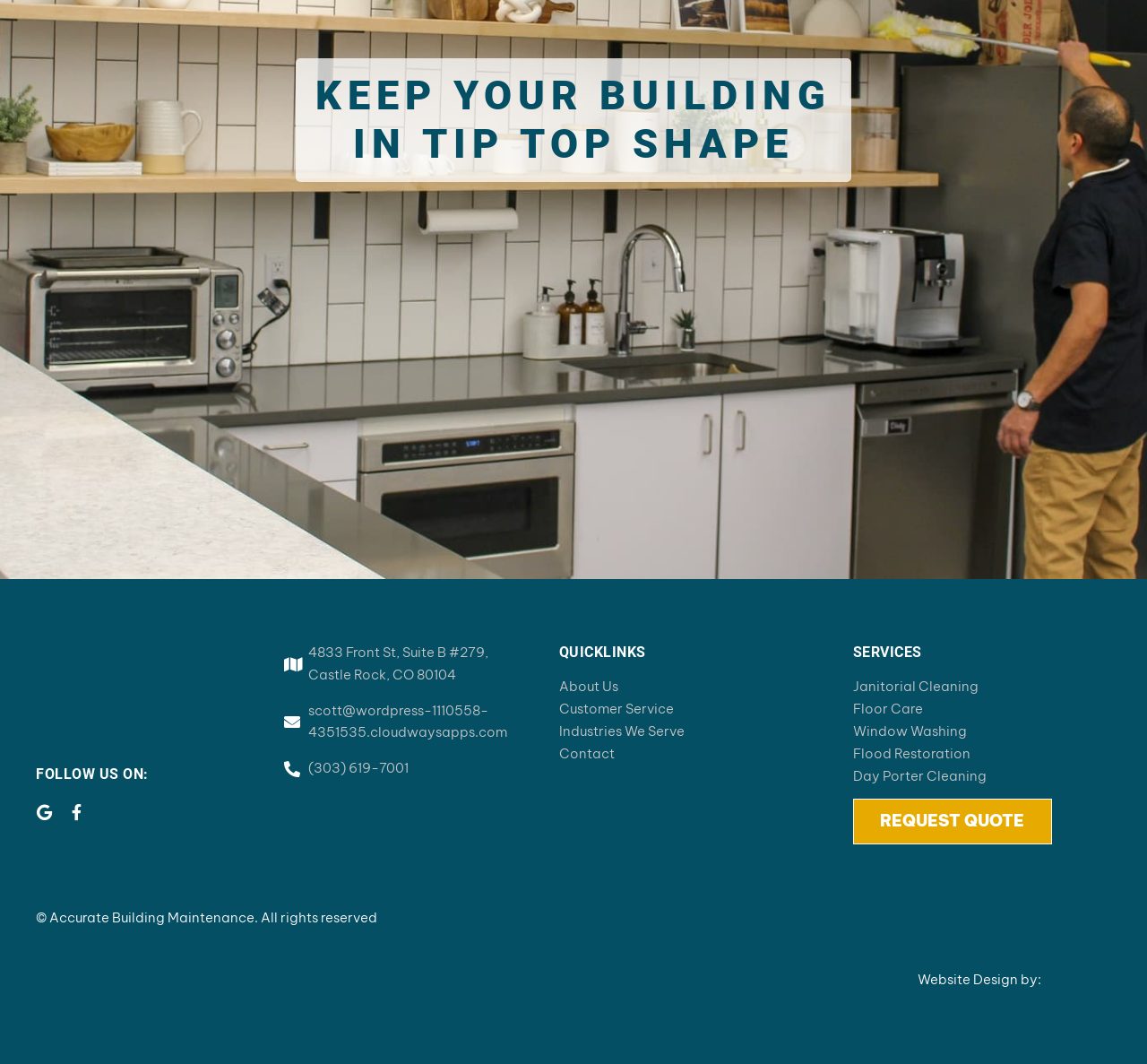Who designed the company's website?
Examine the image closely and answer the question with as much detail as possible.

The website designer's name can be found at the bottom of the webpage, which states 'Website Design by: 180Sites'.